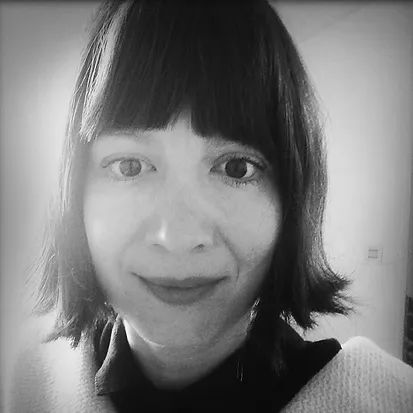Is the photograph in color?
Based on the image, answer the question with a single word or brief phrase.

no